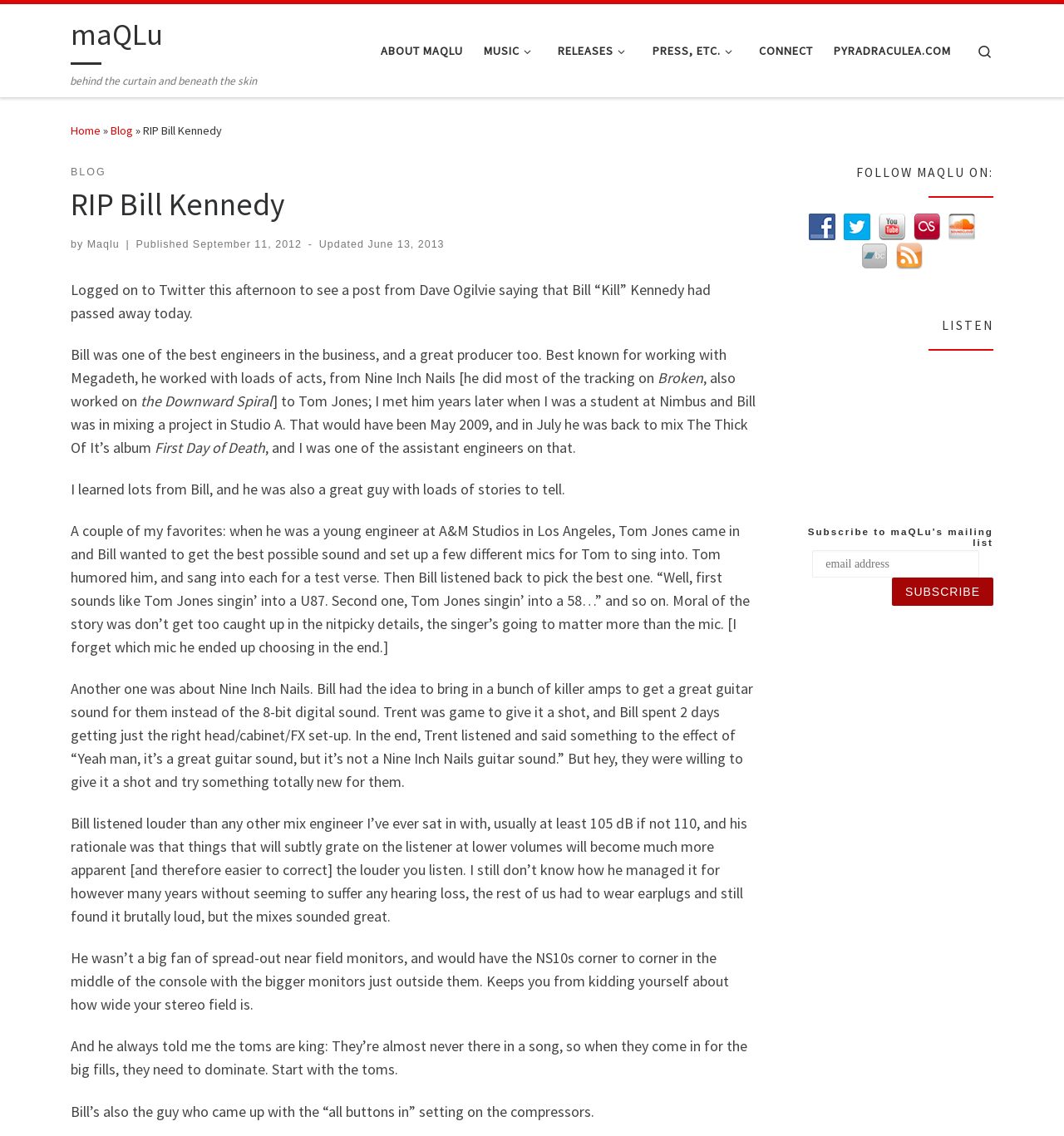Extract the primary header of the webpage and generate its text.

RIP Bill Kennedy